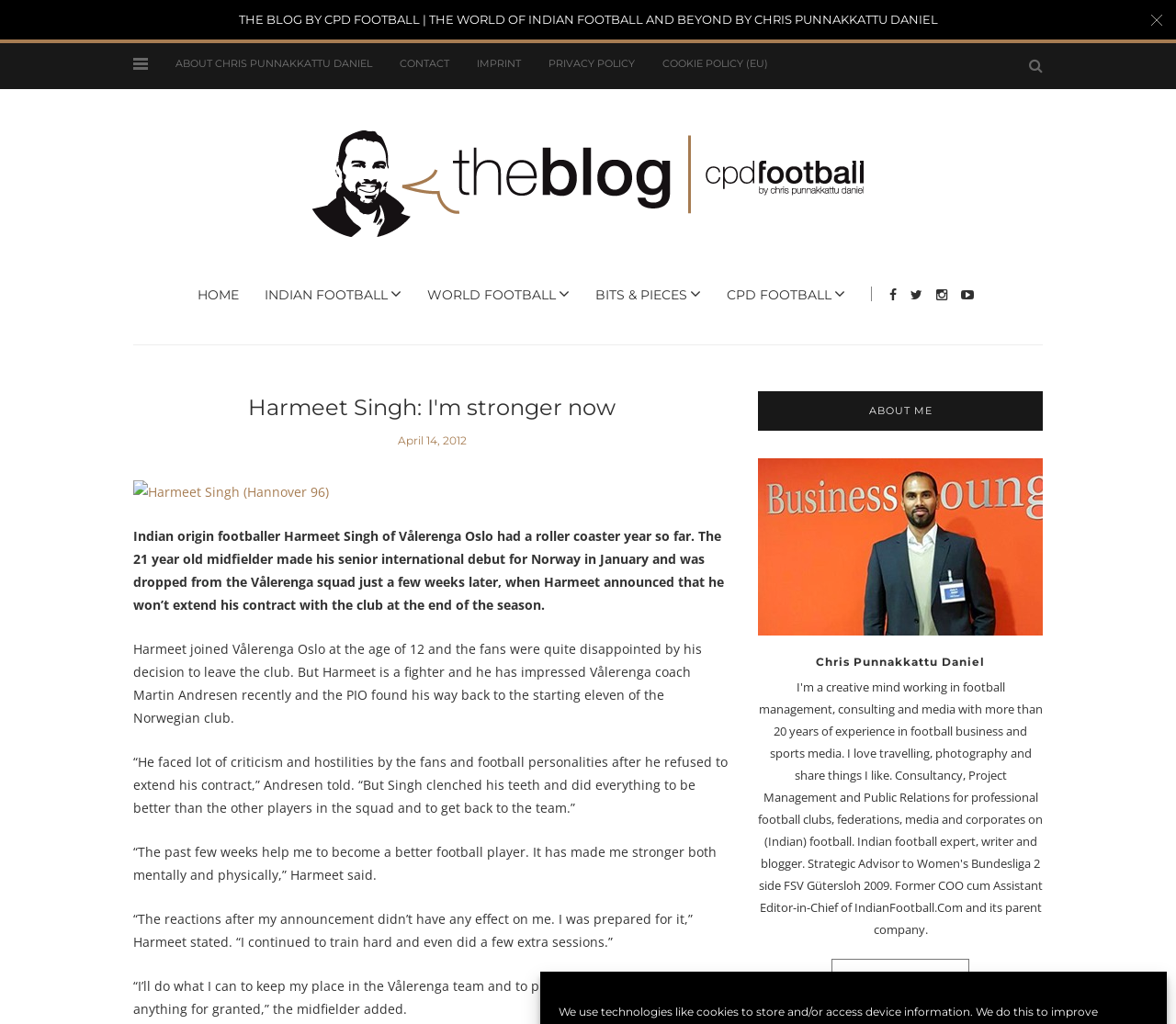Show the bounding box coordinates of the region that should be clicked to follow the instruction: "Click the link to read more about the new settlers."

None